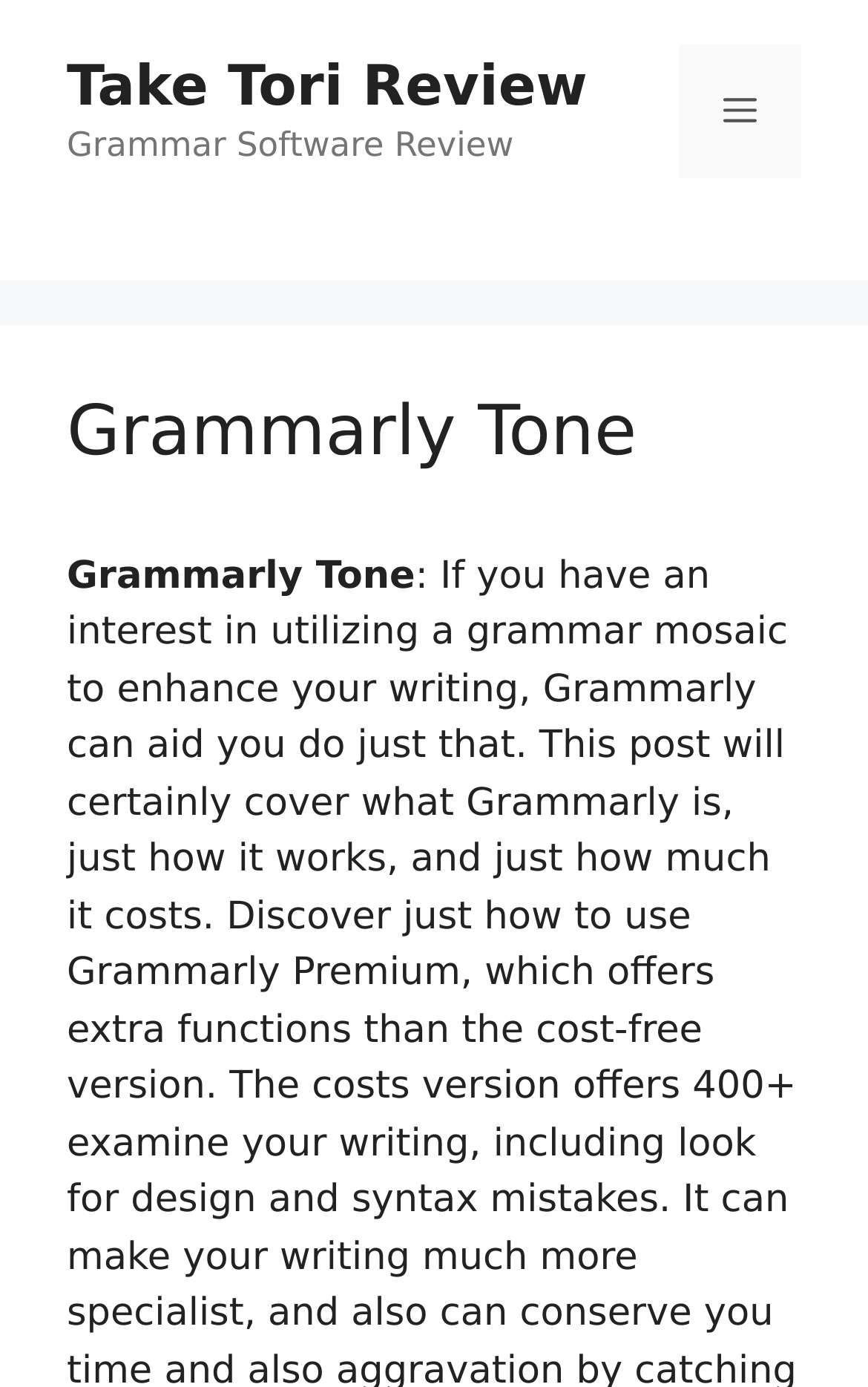Generate a thorough explanation of the webpage's elements.

The webpage is about Grammarly Tone, a grammar mosaic tool to enhance writing. At the top of the page, there is a banner that spans the entire width, taking up about 20% of the page's height. Within the banner, there is a link to "Take Tori Review" on the left side, accompanied by a static text "Grammar Software Review" to its right. On the right side of the banner, there is a mobile toggle navigation button labeled "Menu" that controls the primary menu.

Below the banner, there is a header section that occupies about 6% of the page's height, which contains a heading that reads "Grammarly Tone". This heading is centered and takes up about 85% of the page's width.